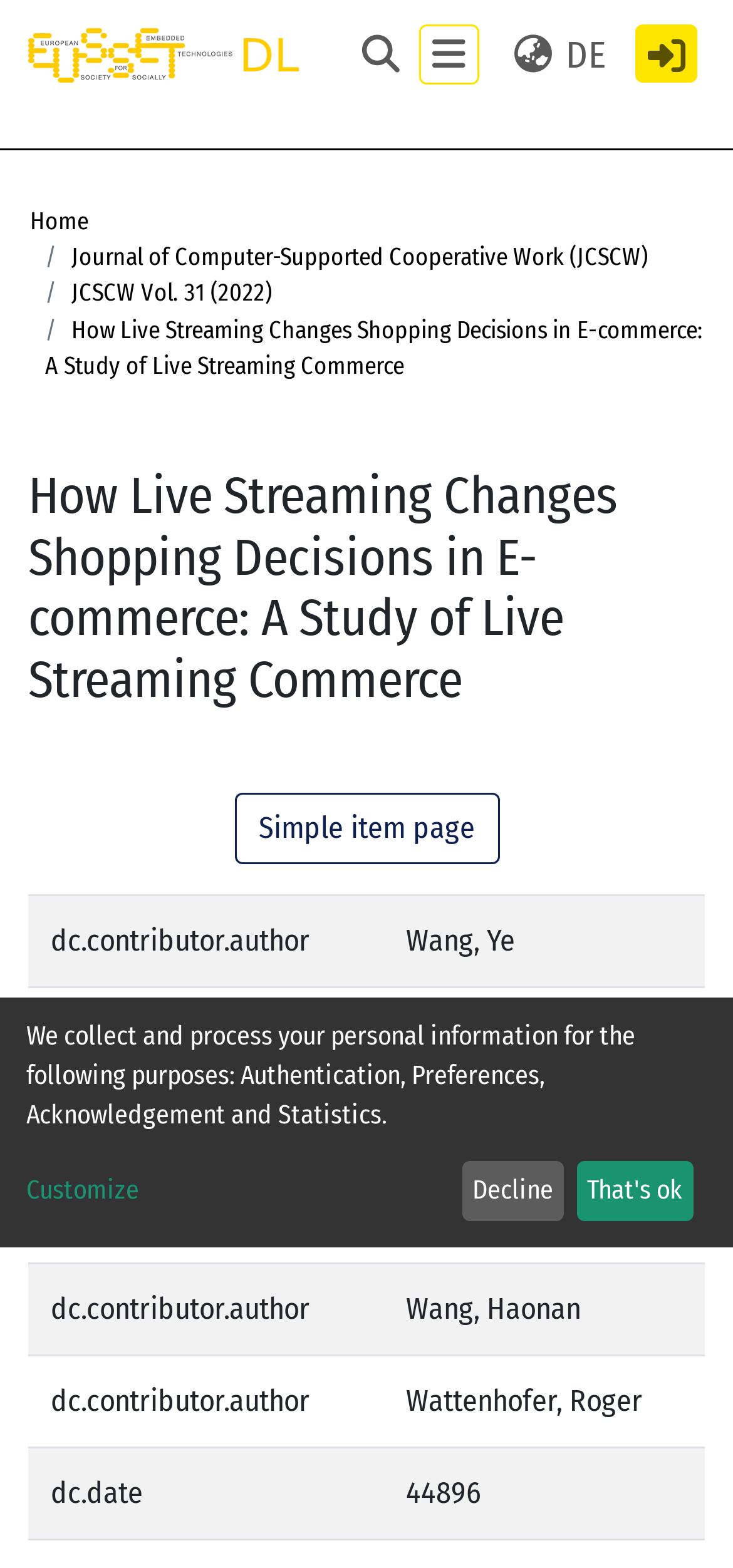Using the description: "JCSCW Vol. 31 (2022)", determine the UI element's bounding box coordinates. Ensure the coordinates are in the format of four float numbers between 0 and 1, i.e., [left, top, right, bottom].

[0.097, 0.178, 0.372, 0.196]